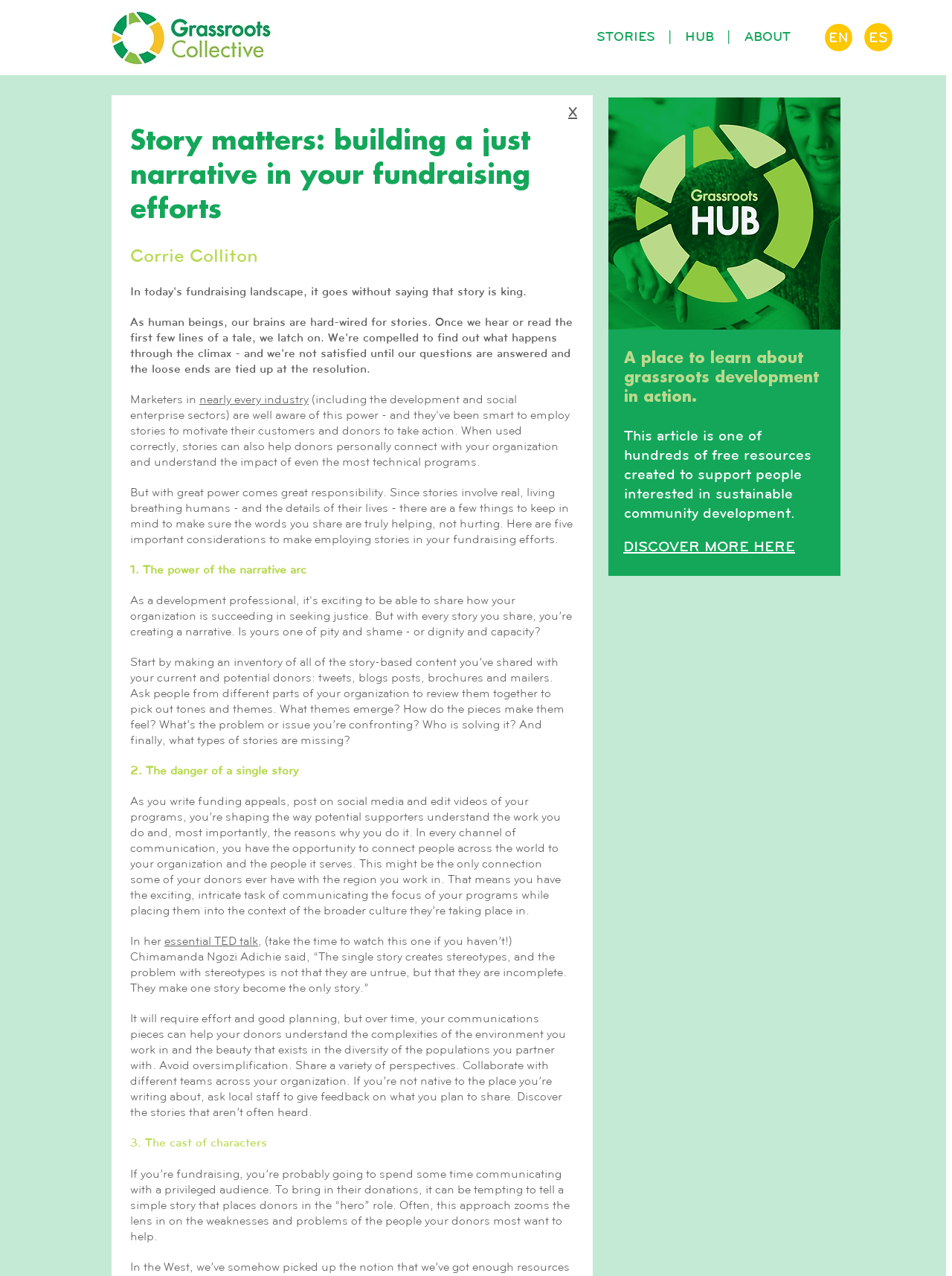Please find the bounding box coordinates of the clickable region needed to complete the following instruction: "Discover more resources". The bounding box coordinates must consist of four float numbers between 0 and 1, i.e., [left, top, right, bottom].

[0.655, 0.422, 0.835, 0.436]